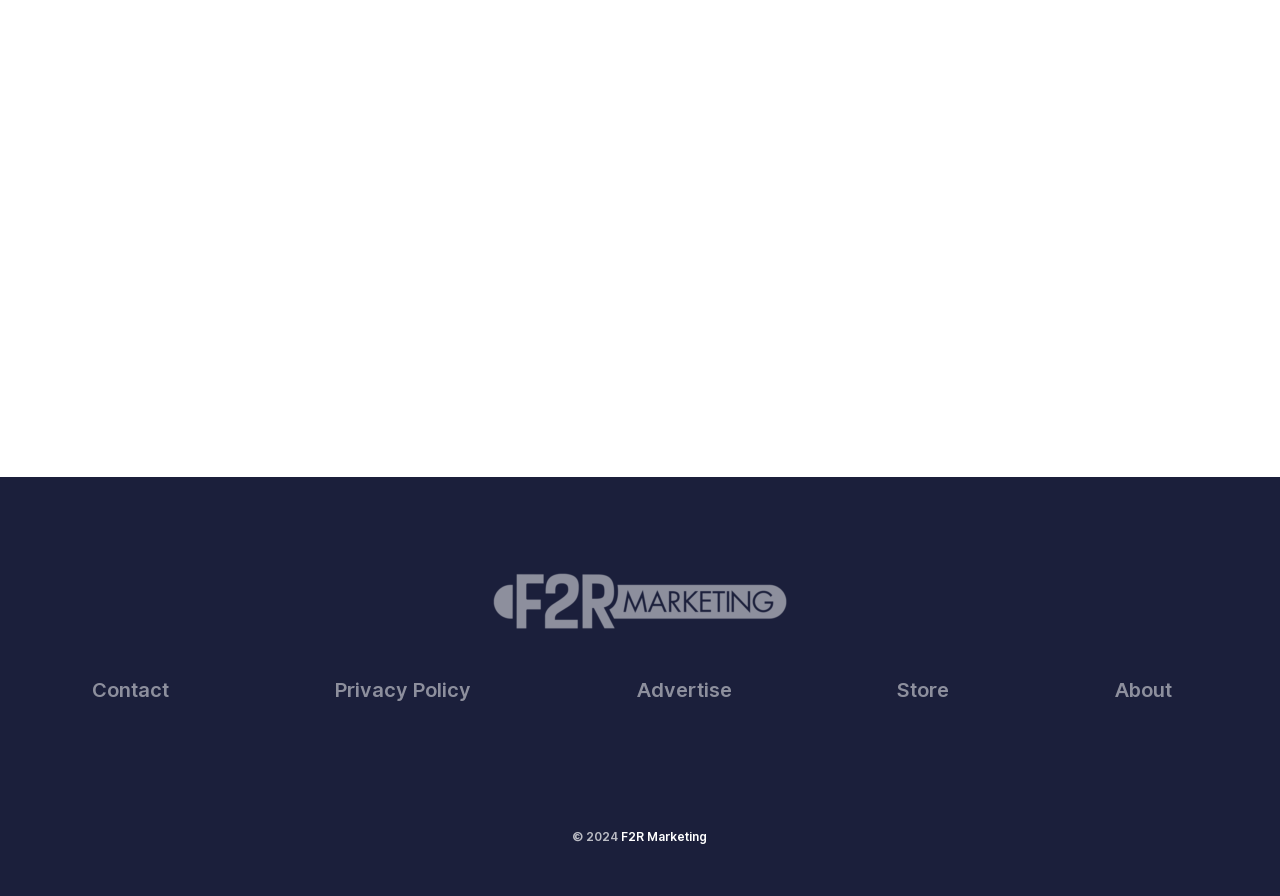Find the bounding box coordinates of the element to click in order to complete this instruction: "Check 'About' page". The bounding box coordinates must be four float numbers between 0 and 1, denoted as [left, top, right, bottom].

[0.871, 0.753, 0.928, 0.796]